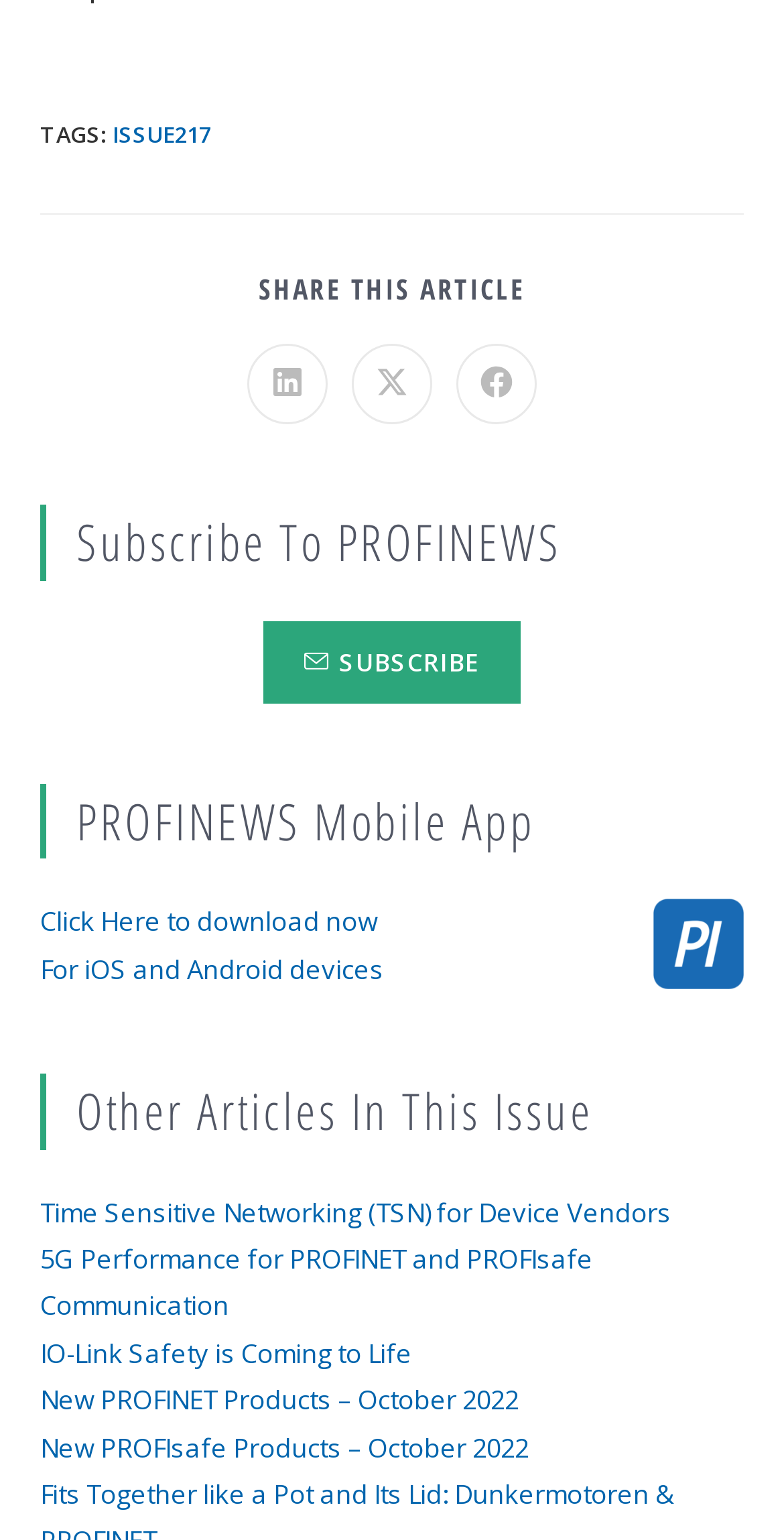How many articles are listed in 'Other Articles In This Issue'?
Analyze the image and deliver a detailed answer to the question.

The webpage has a section 'Other Articles In This Issue' which lists 5 article links, namely 'Time Sensitive Networking (TSN) for Device Vendors', '5G Performance for PROFINET and PROFIsafe Communication', 'IO-Link Safety is Coming to Life', 'New PROFINET Products – October 2022', and 'New PROFIsafe Products – October 2022', hence there are 5 articles listed.